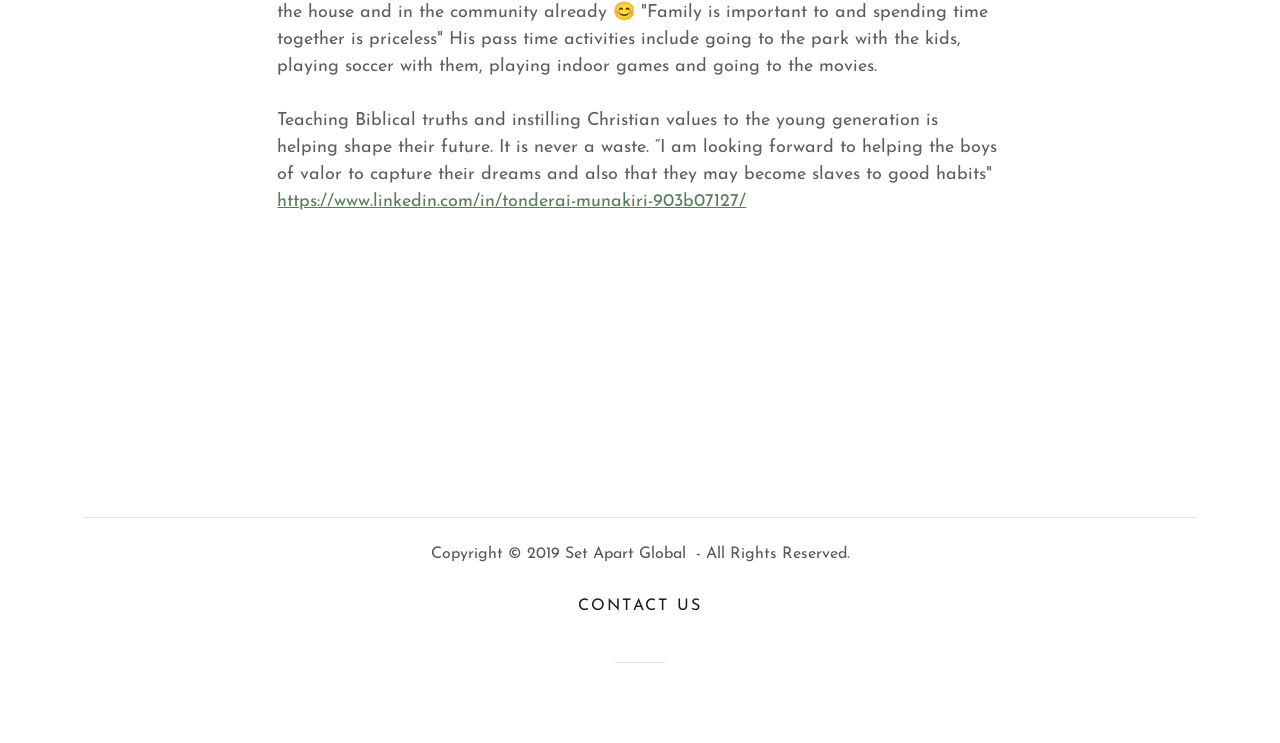Provide the bounding box coordinates, formatted as (top-left x, top-left y, bottom-right x, bottom-right y), with all values being floating point numbers between 0 and 1. Identify the bounding box of the UI element that matches the description: https://www.linkedin.com/in/tonderai-munakiri-903b07127/

[0.217, 0.258, 0.583, 0.284]